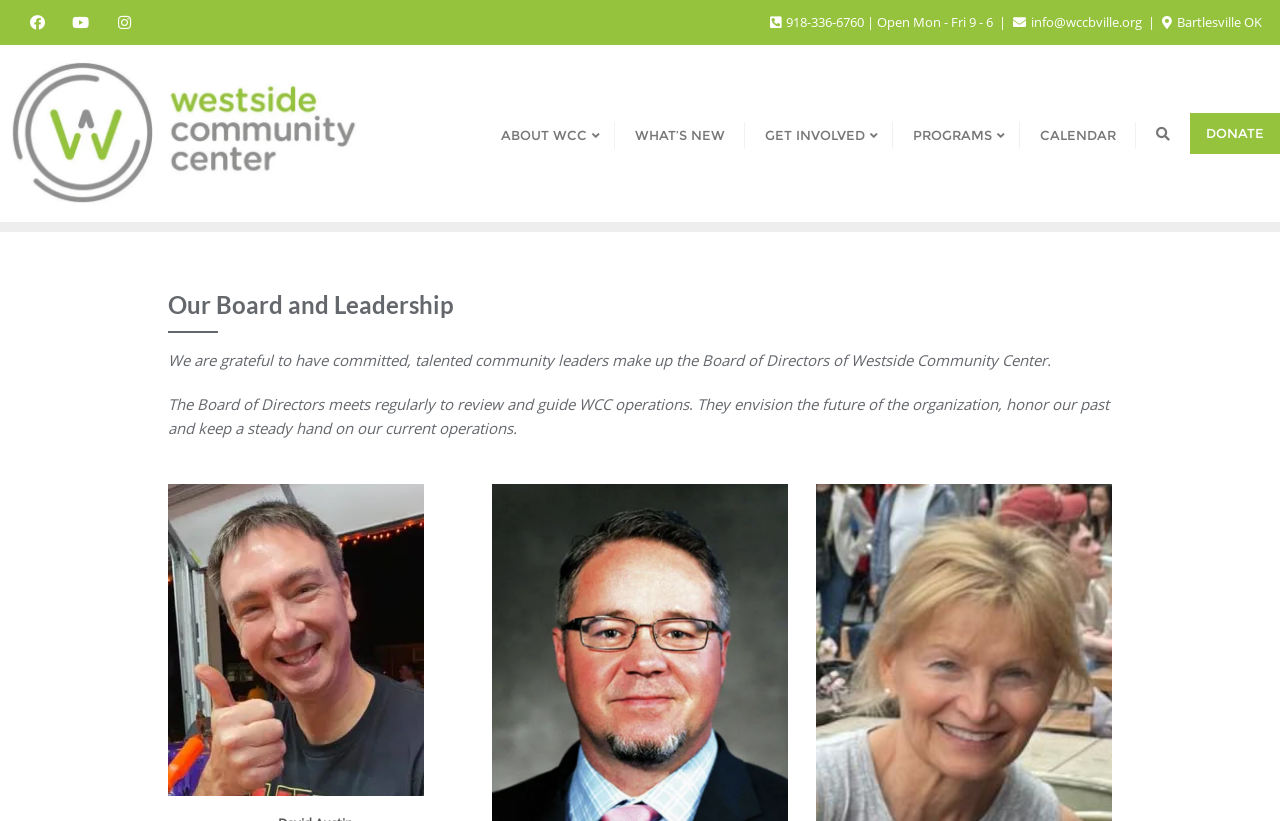Identify and provide the bounding box coordinates of the UI element described: "the major award". The coordinates should be formatted as [left, top, right, bottom], with each number being a float between 0 and 1.

None